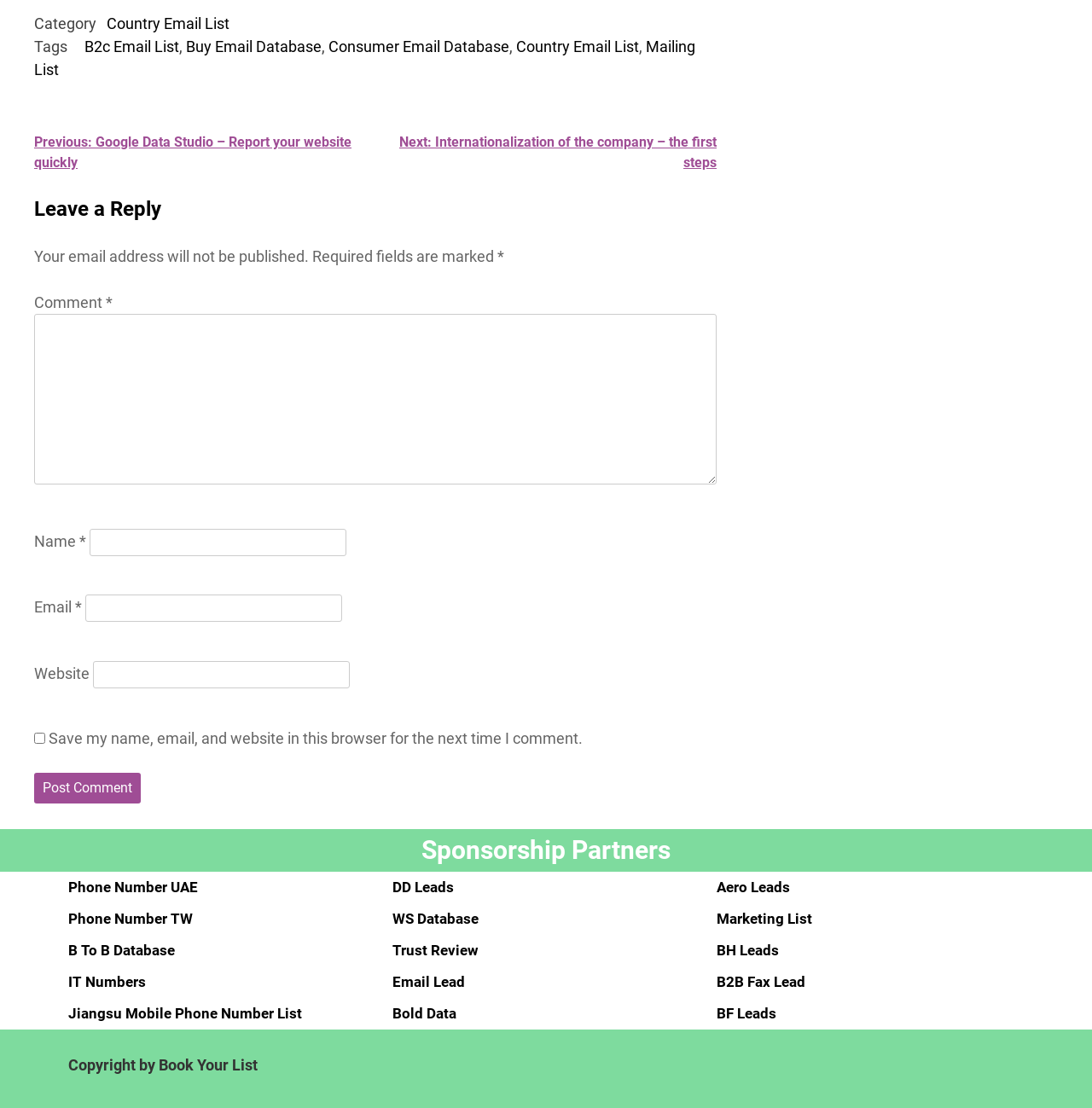Can you find the bounding box coordinates for the element that needs to be clicked to execute this instruction: "Explore Subnets"? The coordinates should be given as four float numbers between 0 and 1, i.e., [left, top, right, bottom].

None